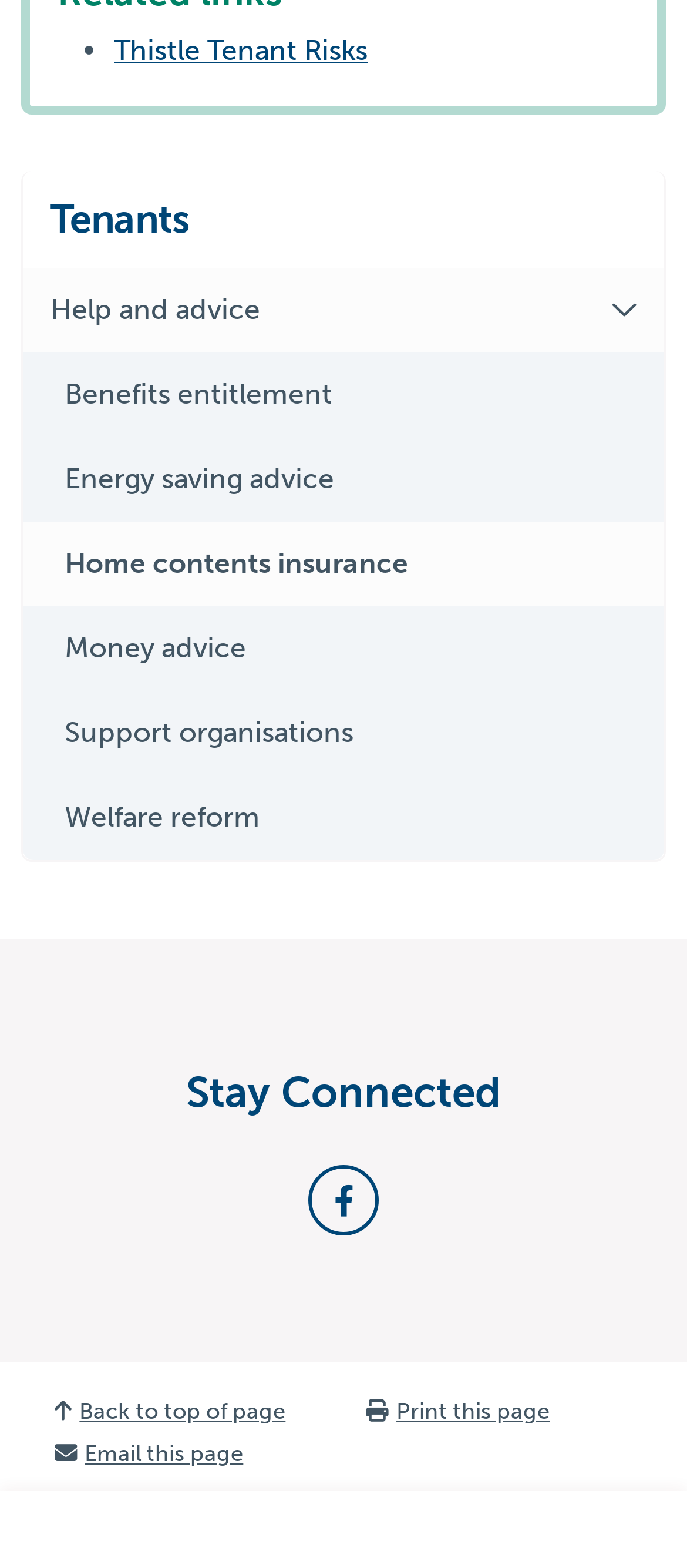Determine the bounding box coordinates of the area to click in order to meet this instruction: "Visit Facebook page".

[0.449, 0.743, 0.551, 0.788]